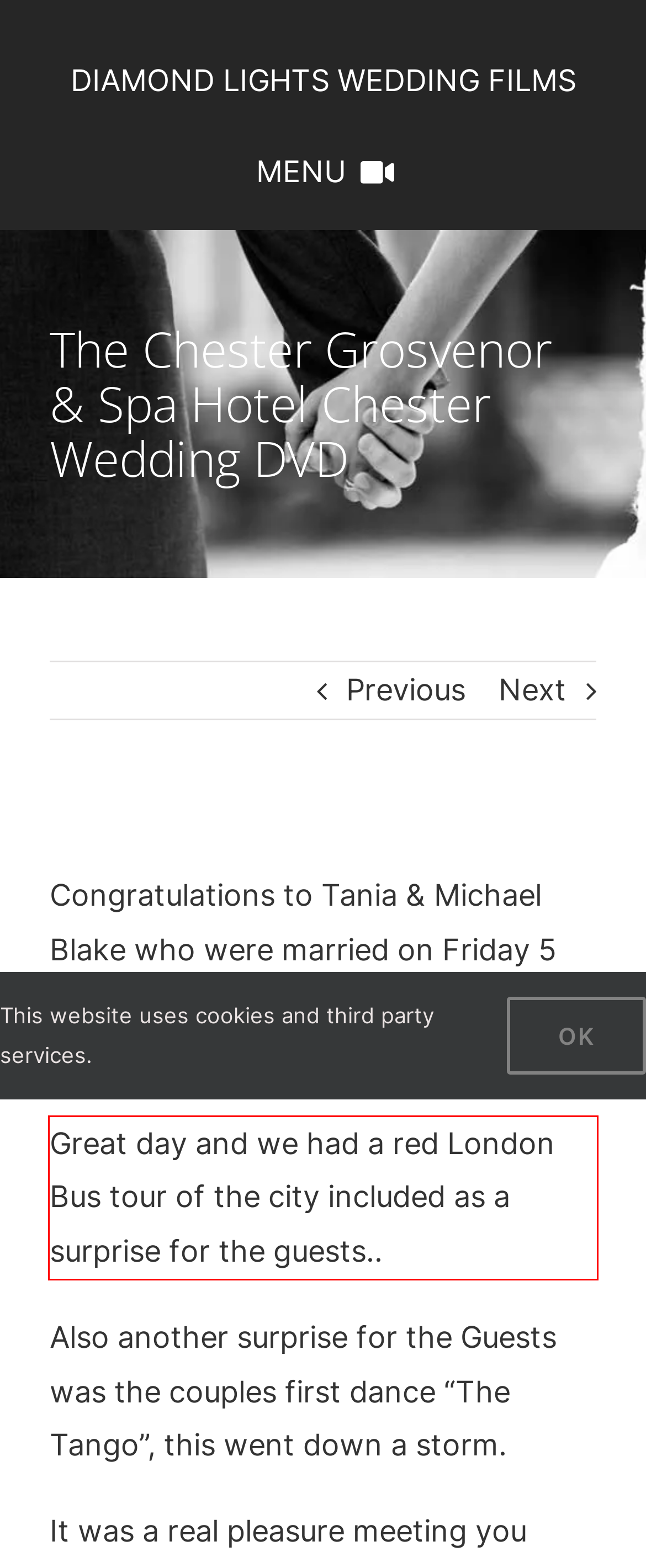Look at the screenshot of the webpage, locate the red rectangle bounding box, and generate the text content that it contains.

Great day and we had a red London Bus tour of the city included as a surprise for the guests..